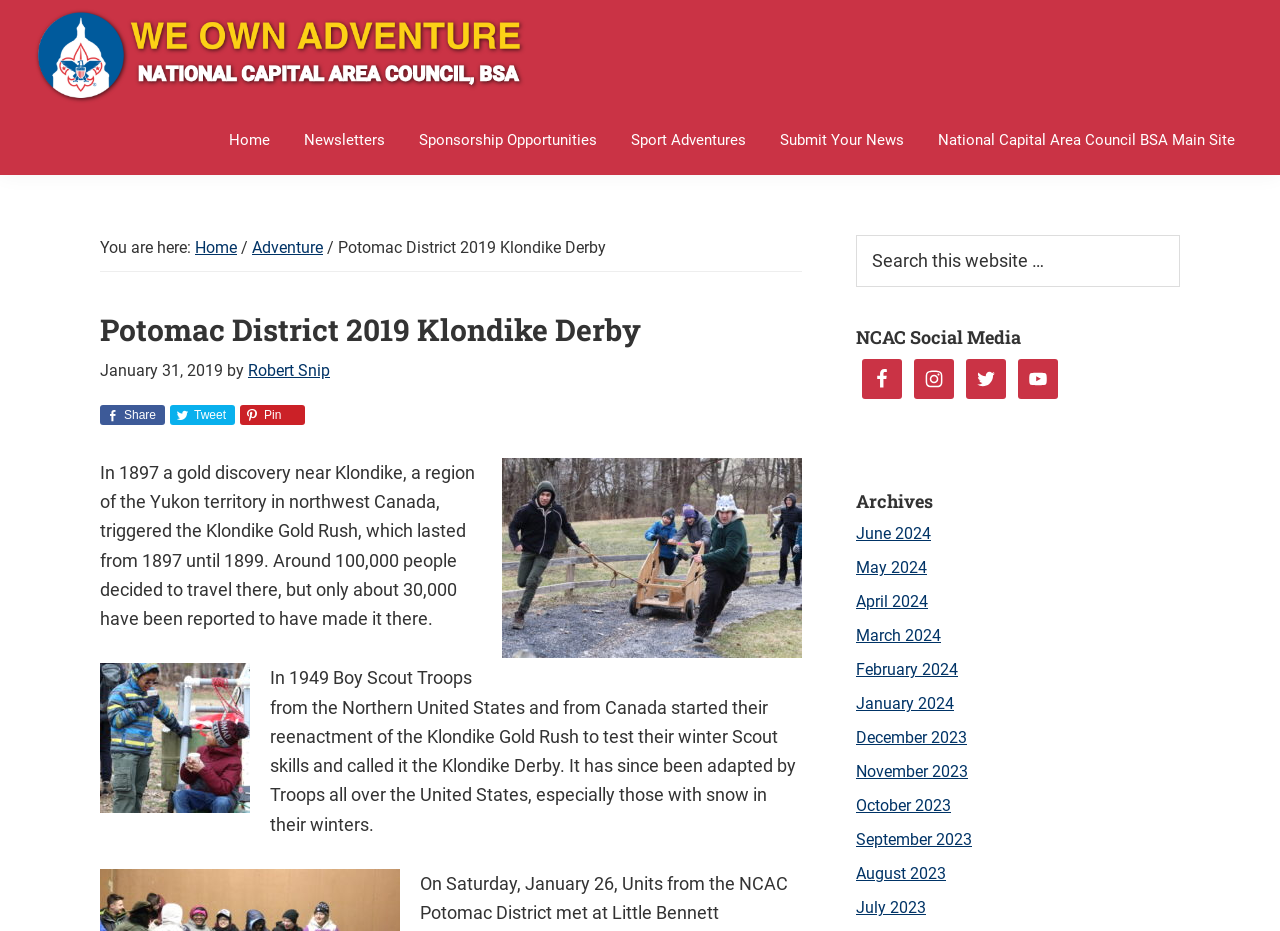Can you provide the bounding box coordinates for the element that should be clicked to implement the instruction: "Check the 'NCAC Social Media' section"?

[0.669, 0.351, 0.922, 0.375]